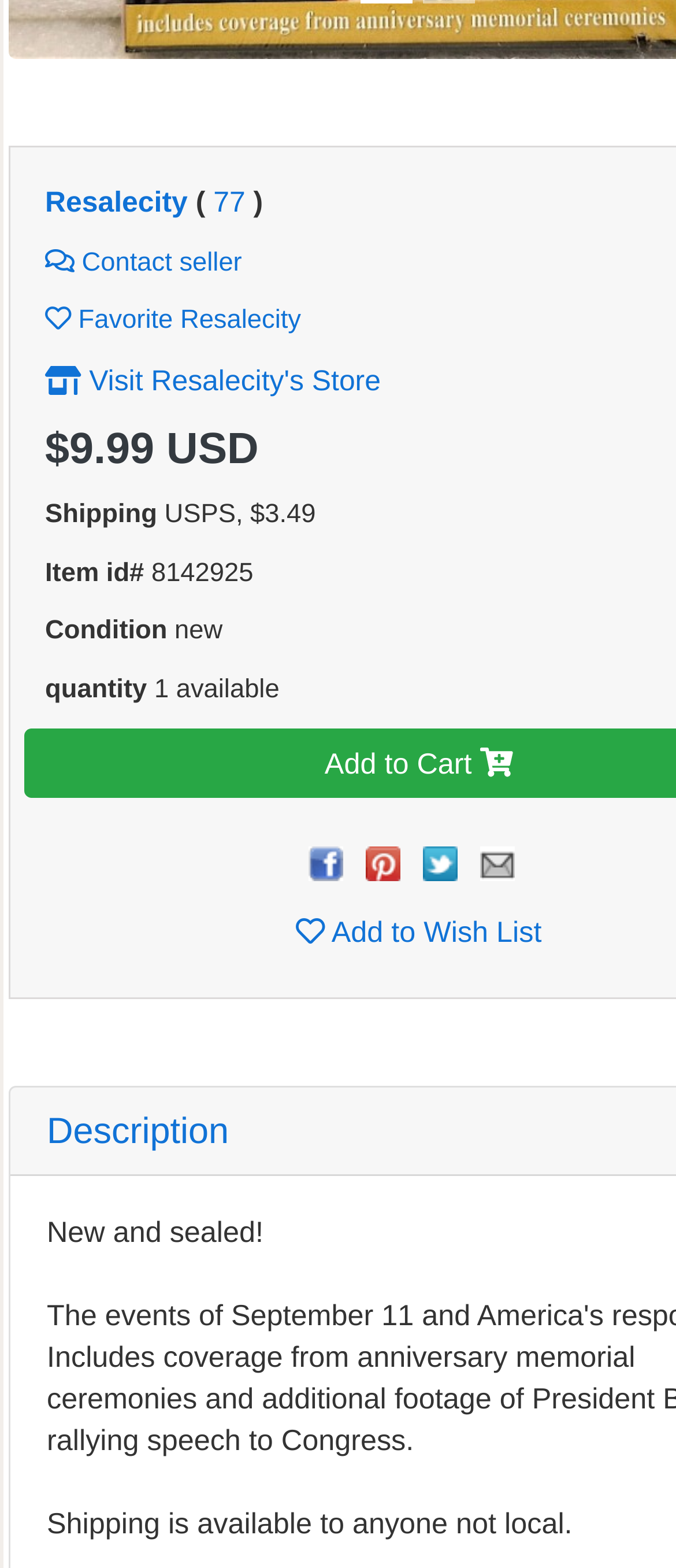Identify the bounding box coordinates of the part that should be clicked to carry out this instruction: "View Description".

[0.069, 0.709, 0.339, 0.734]